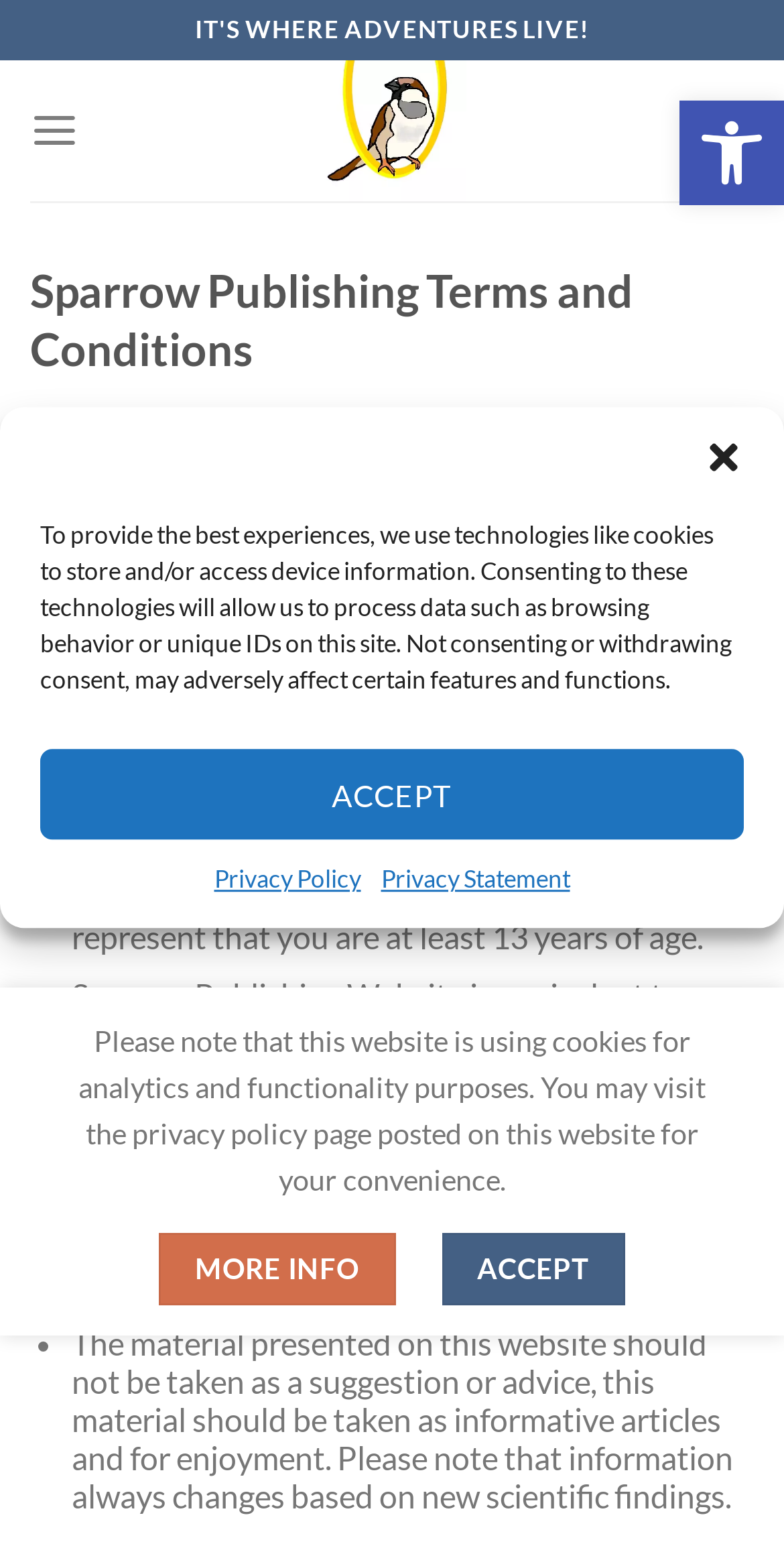Give a concise answer using one word or a phrase to the following question:
What should the material on this website be taken as?

Informative articles and for enjoyment